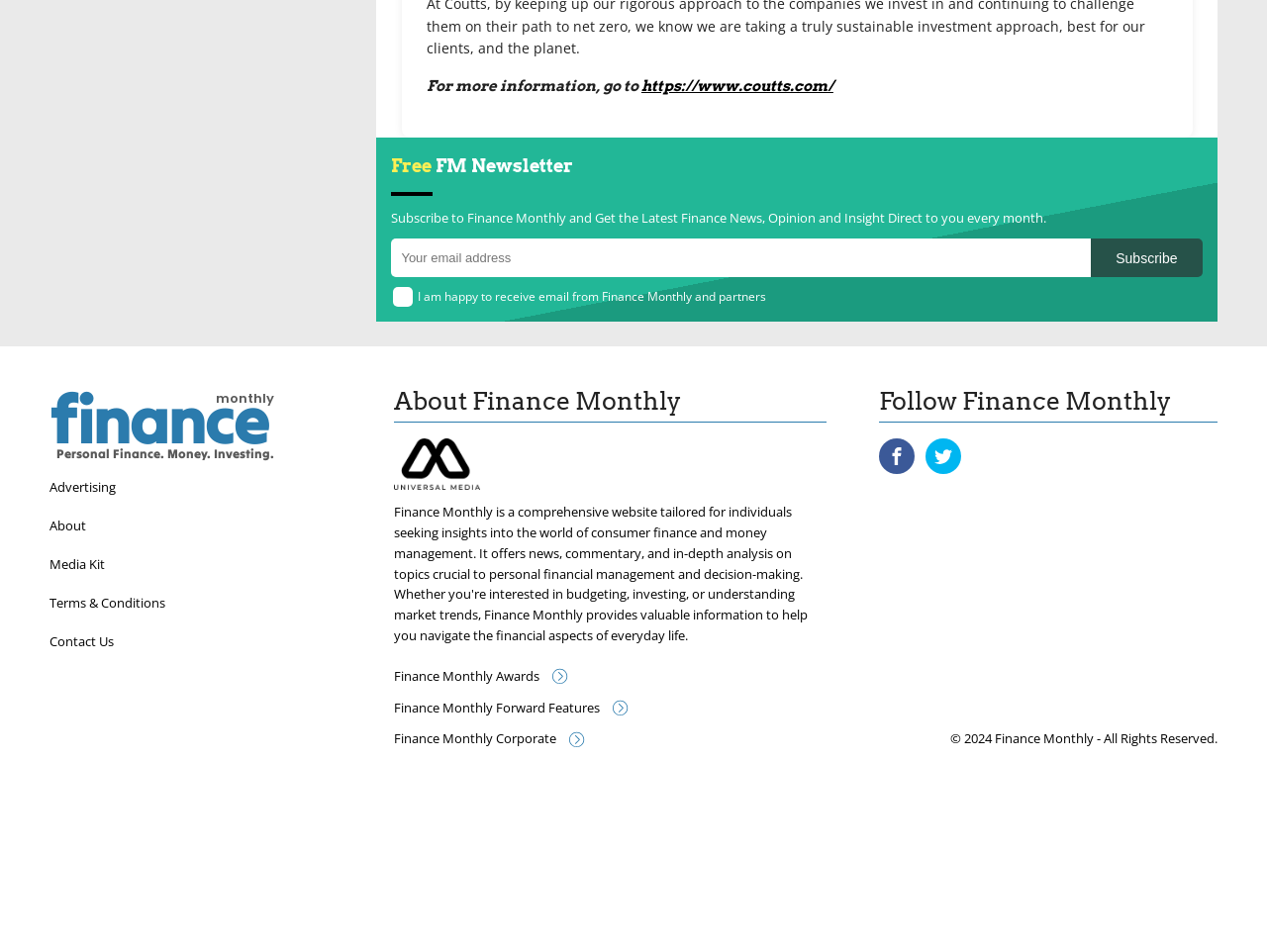Use a single word or phrase to answer the question: How many links are there in the 'About Finance Monthly' section?

3